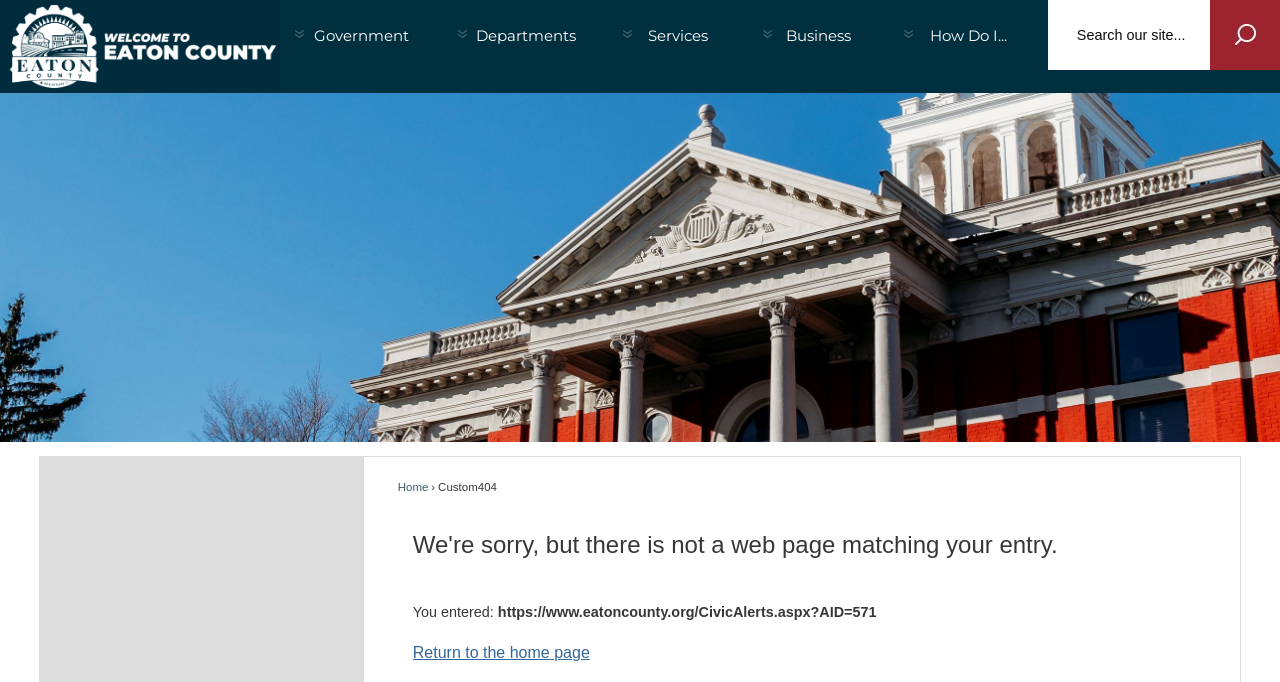Provide the bounding box coordinates of the UI element that matches the description: "alt="Welcome Banner Variant"".

[0.0, 0.0, 0.219, 0.137]